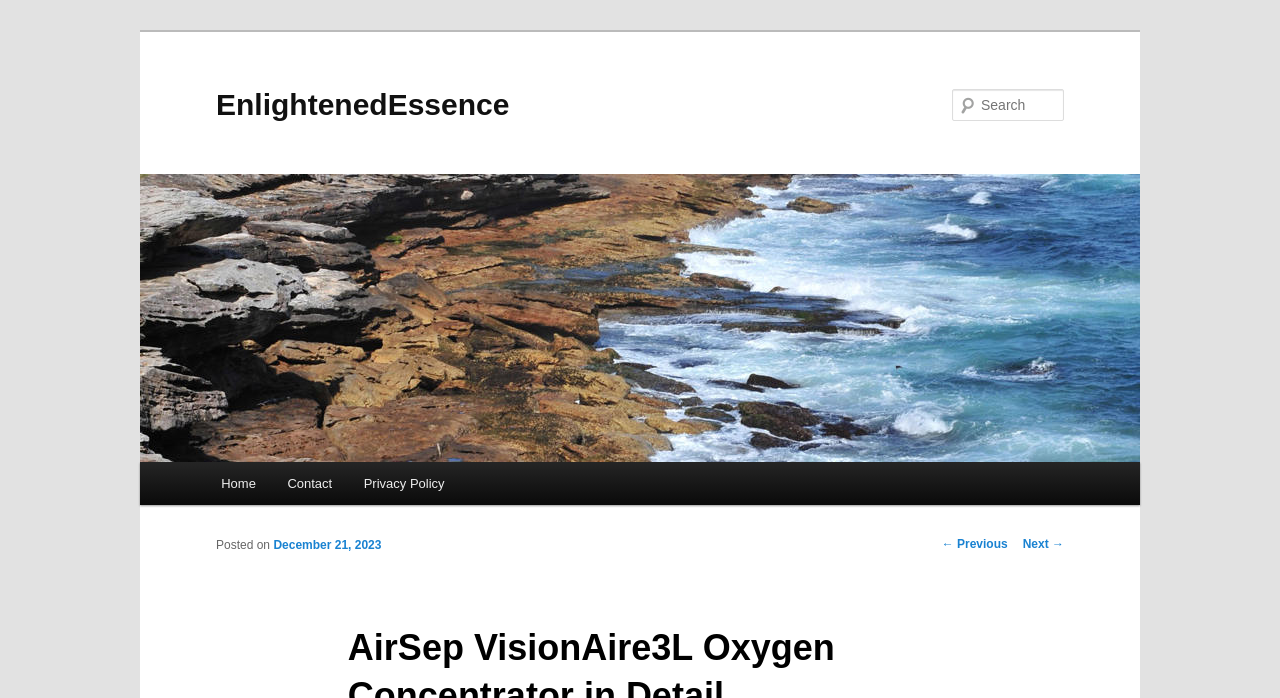What is the date of the post?
Carefully examine the image and provide a detailed answer to the question.

The date of the post is mentioned below the 'Posted on' label, which is located near the bottom of the webpage. The date is a link, suggesting that it might be clickable and lead to an archive or a specific page related to that date.